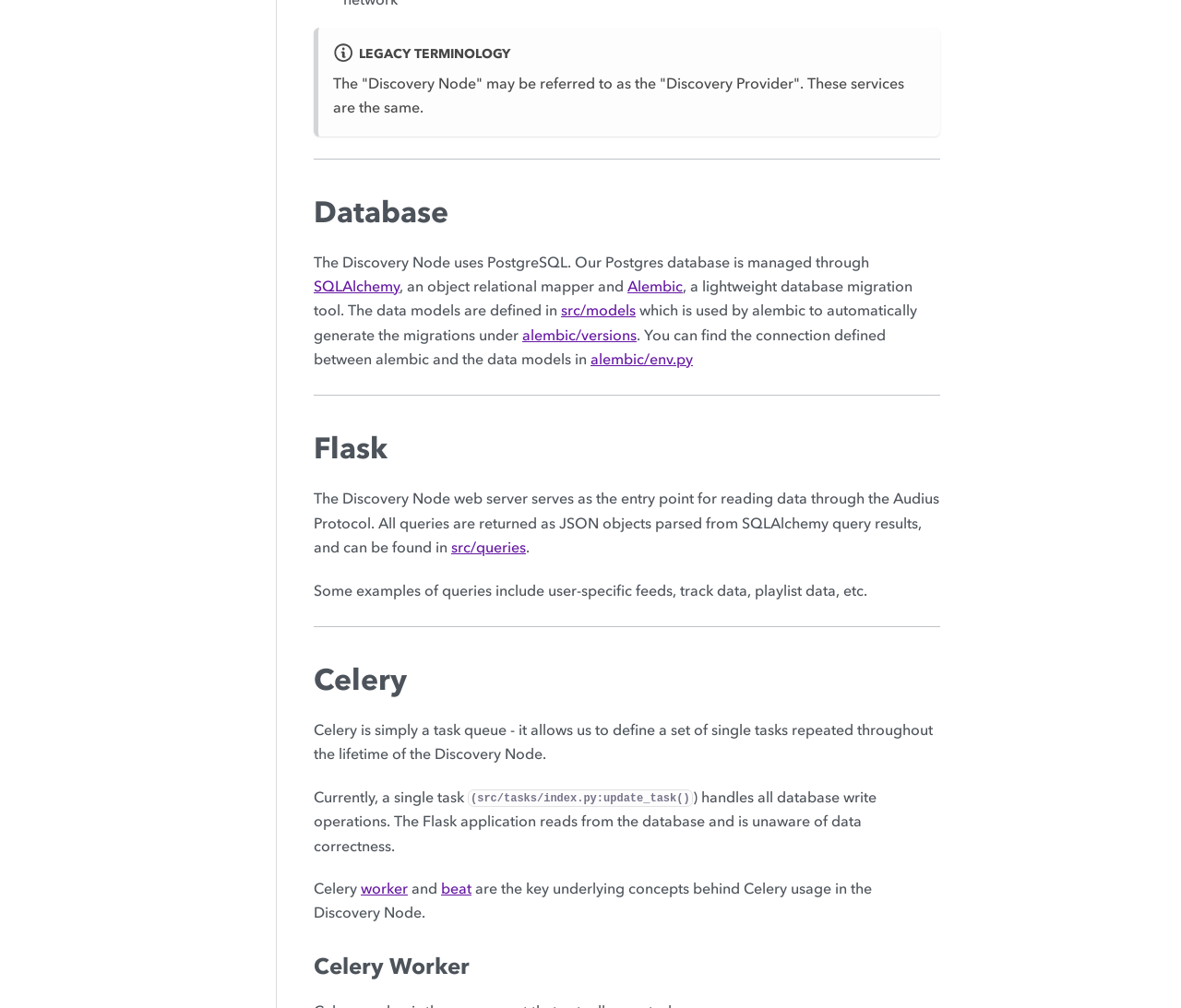Using the description "​", predict the bounding box of the relevant HTML element.

[0.38, 0.198, 0.401, 0.227]